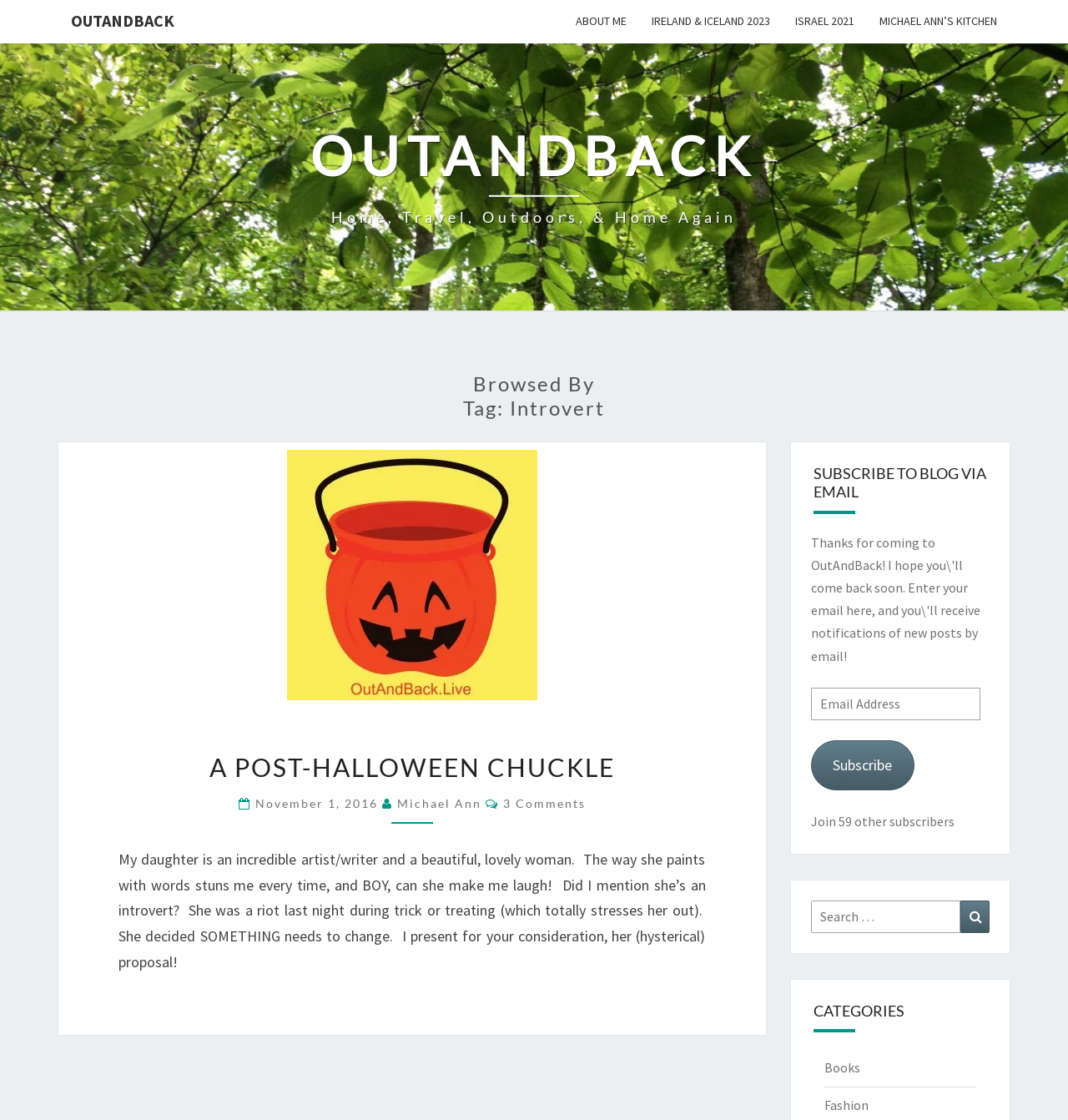Identify the bounding box coordinates of the section to be clicked to complete the task described by the following instruction: "Read the 'A POST-HALLOWEEN CHUCKLE' article". The coordinates should be four float numbers between 0 and 1, formatted as [left, top, right, bottom].

[0.196, 0.672, 0.576, 0.699]